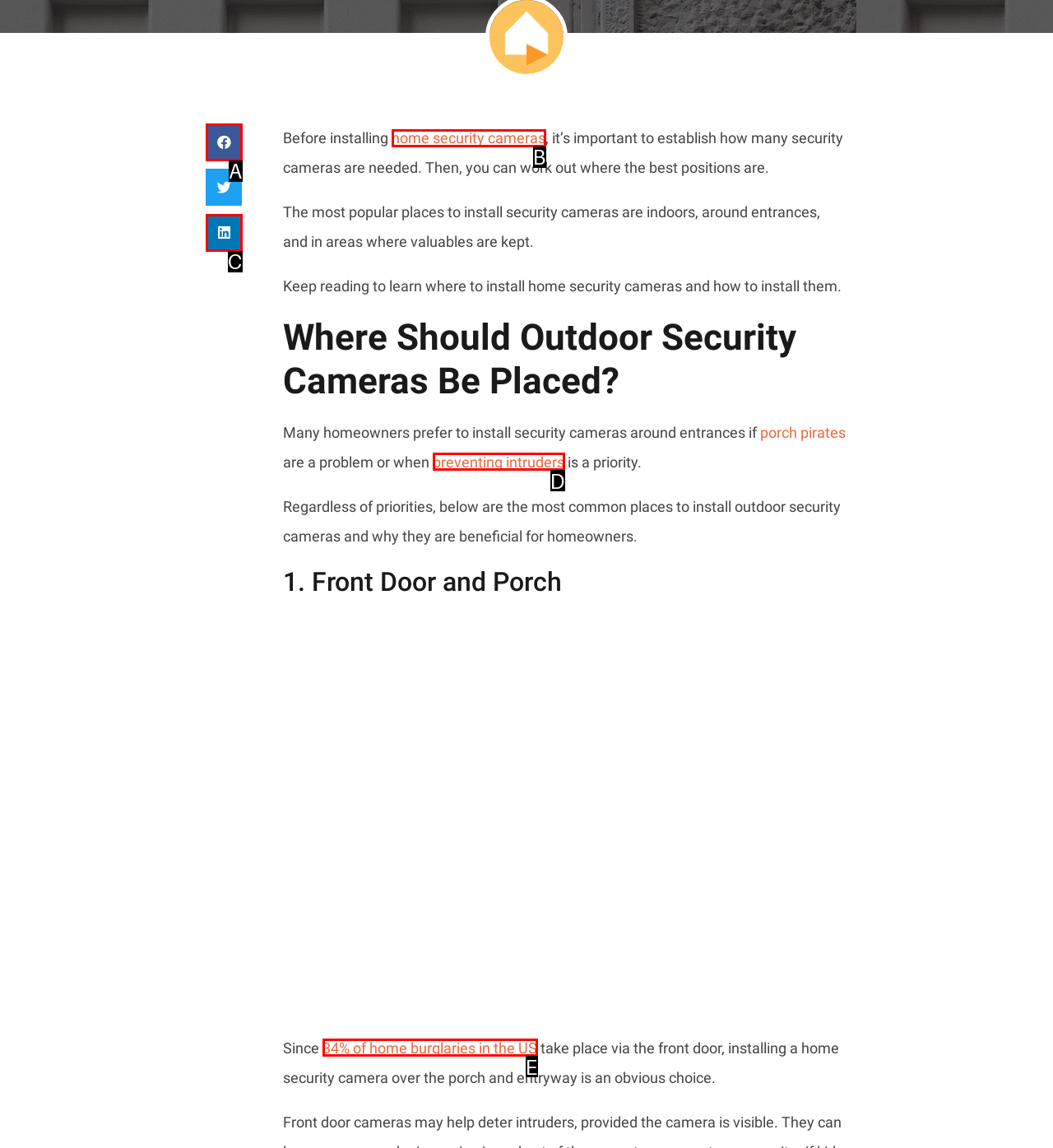Which lettered option matches the following description: home security cameras
Provide the letter of the matching option directly.

B